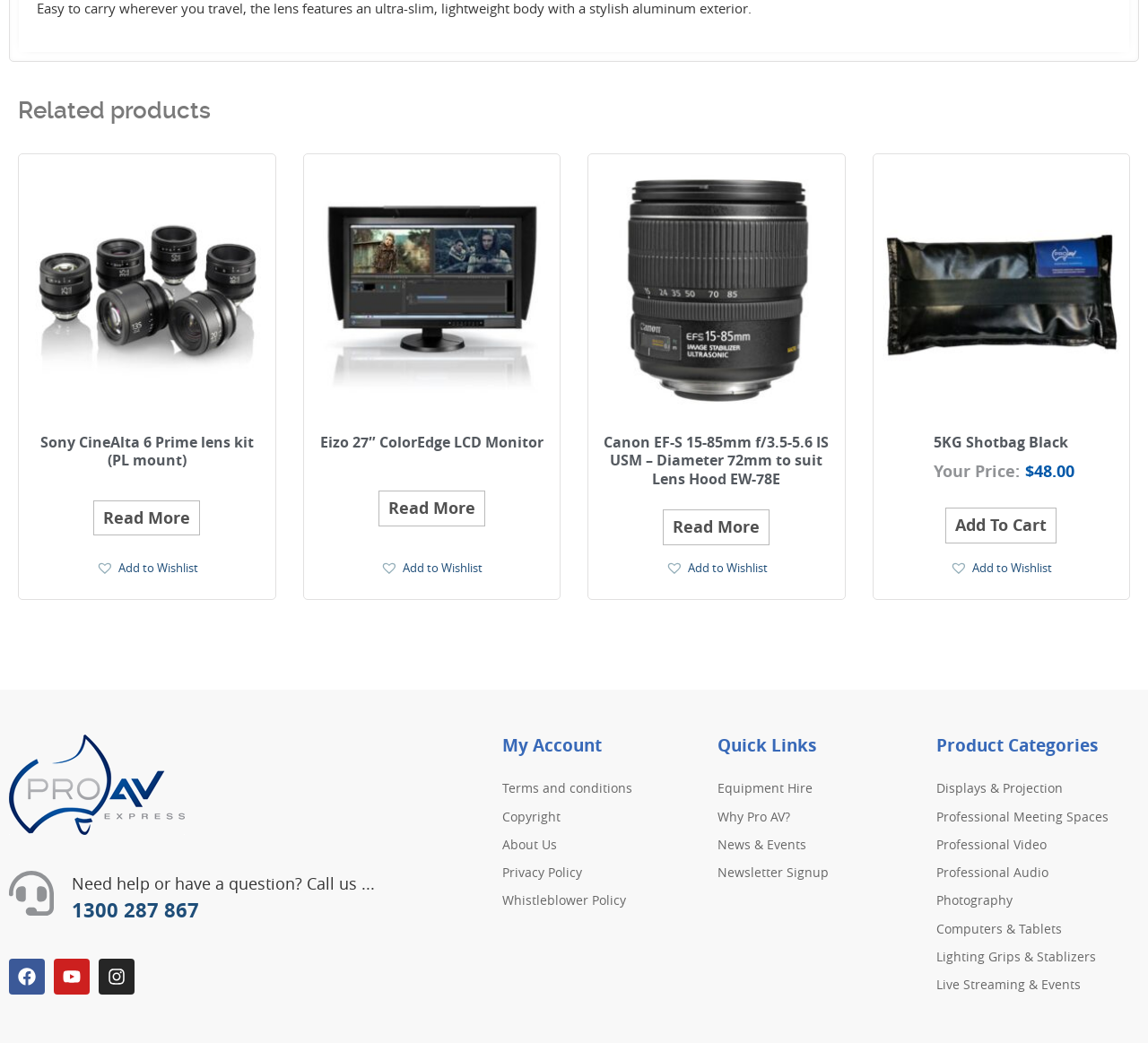What is the price of the 5KG Shotbag Black?
Provide an in-depth and detailed answer to the question.

The price of the 5KG Shotbag Black is listed as 'Your Price: $48.00' under the product description.